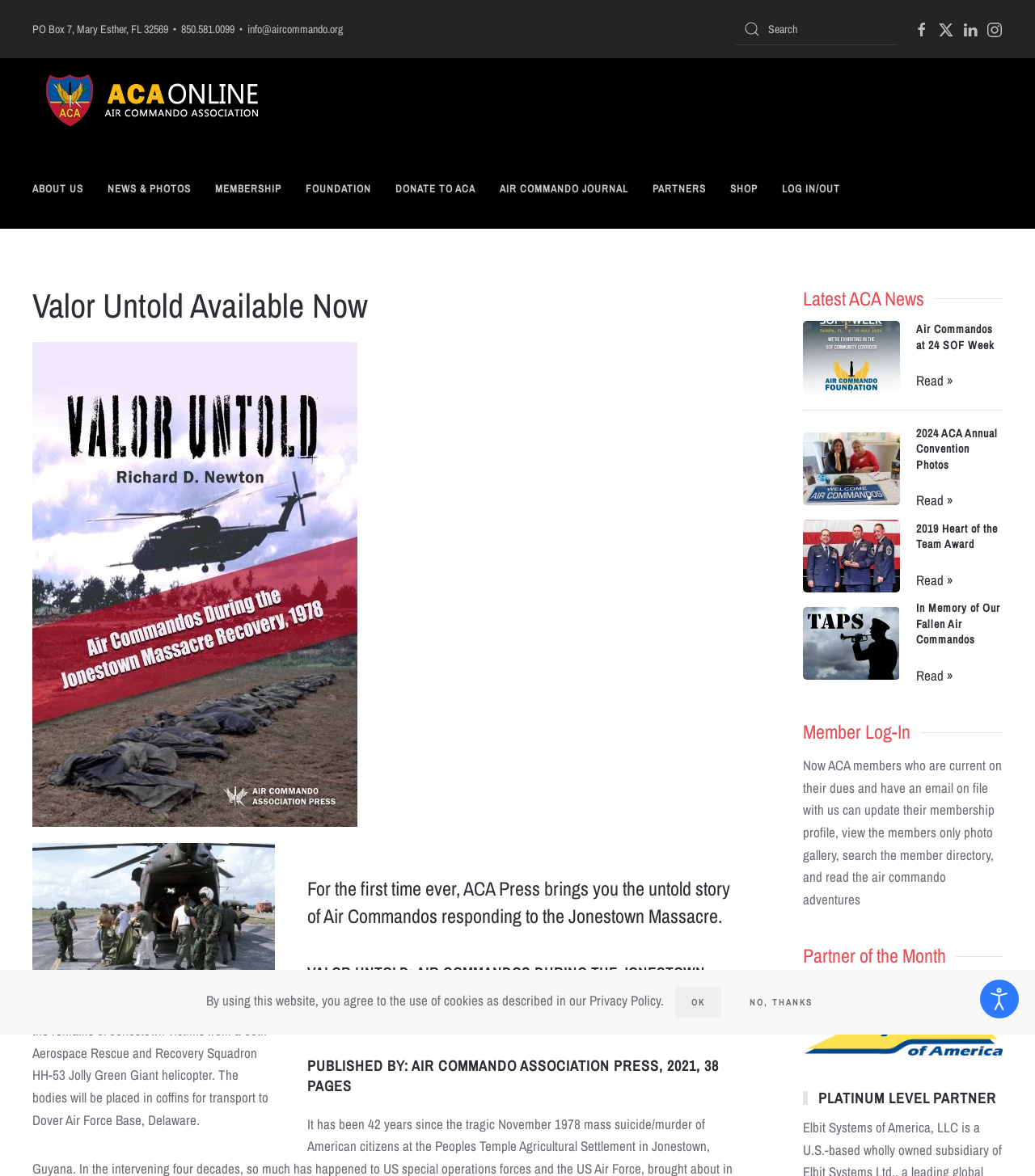What is the name of the author of the Valor Untold publication?
Answer the question with as much detail as you can, using the image as a reference.

The answer can be found by looking at the heading elements on the webpage. The heading element with the text 'VALOR UNTOLD: AIR COMMANDOS DURING THE JONESTOWN MASSACRE RECOVERY, 1978 BY RICHARD D. NEWTON' indicates that the author of the Valor Untold publication is Richard D. Newton.